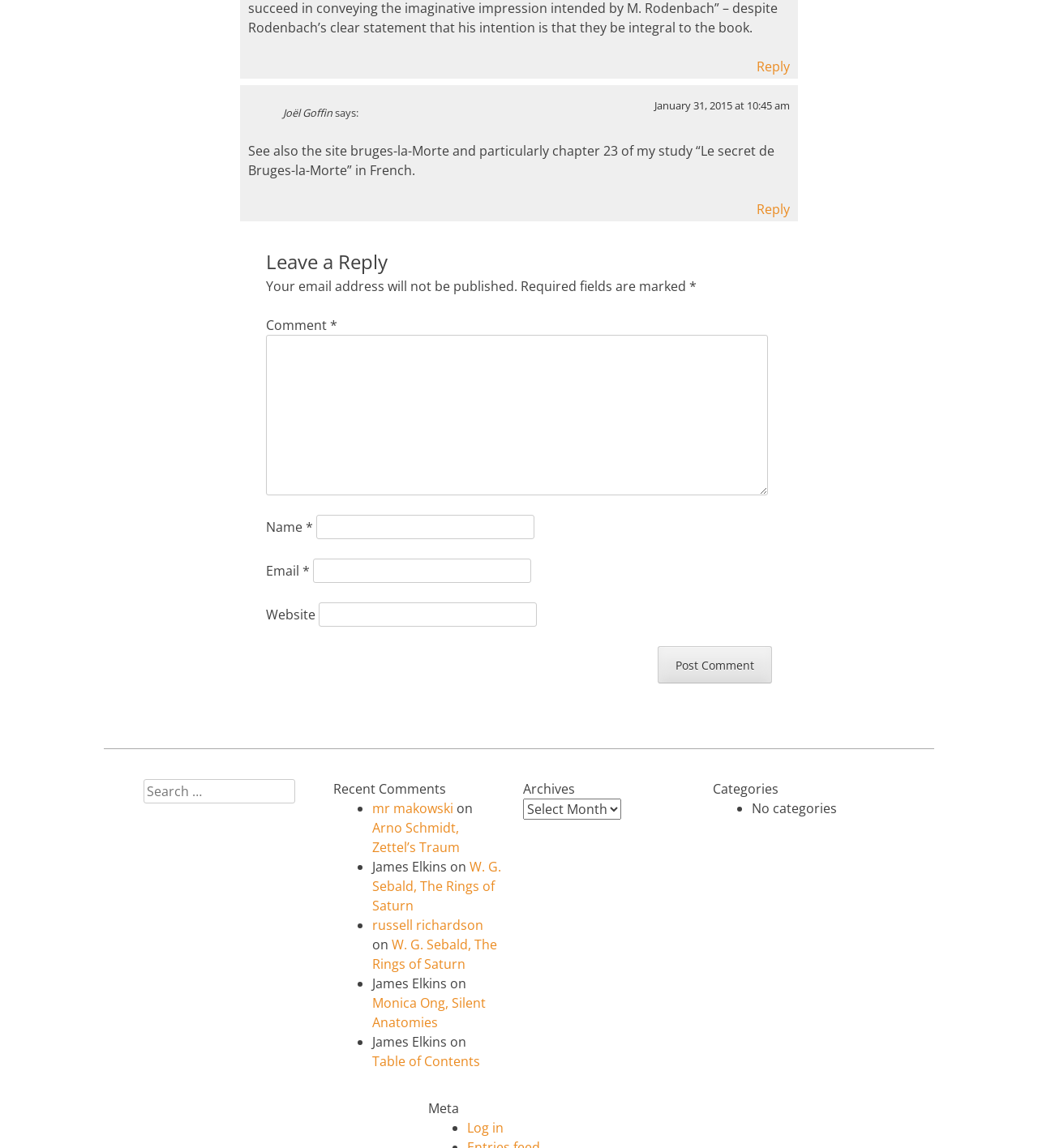How many fields are required in the comment form?
Based on the image, provide a one-word or brief-phrase response.

3